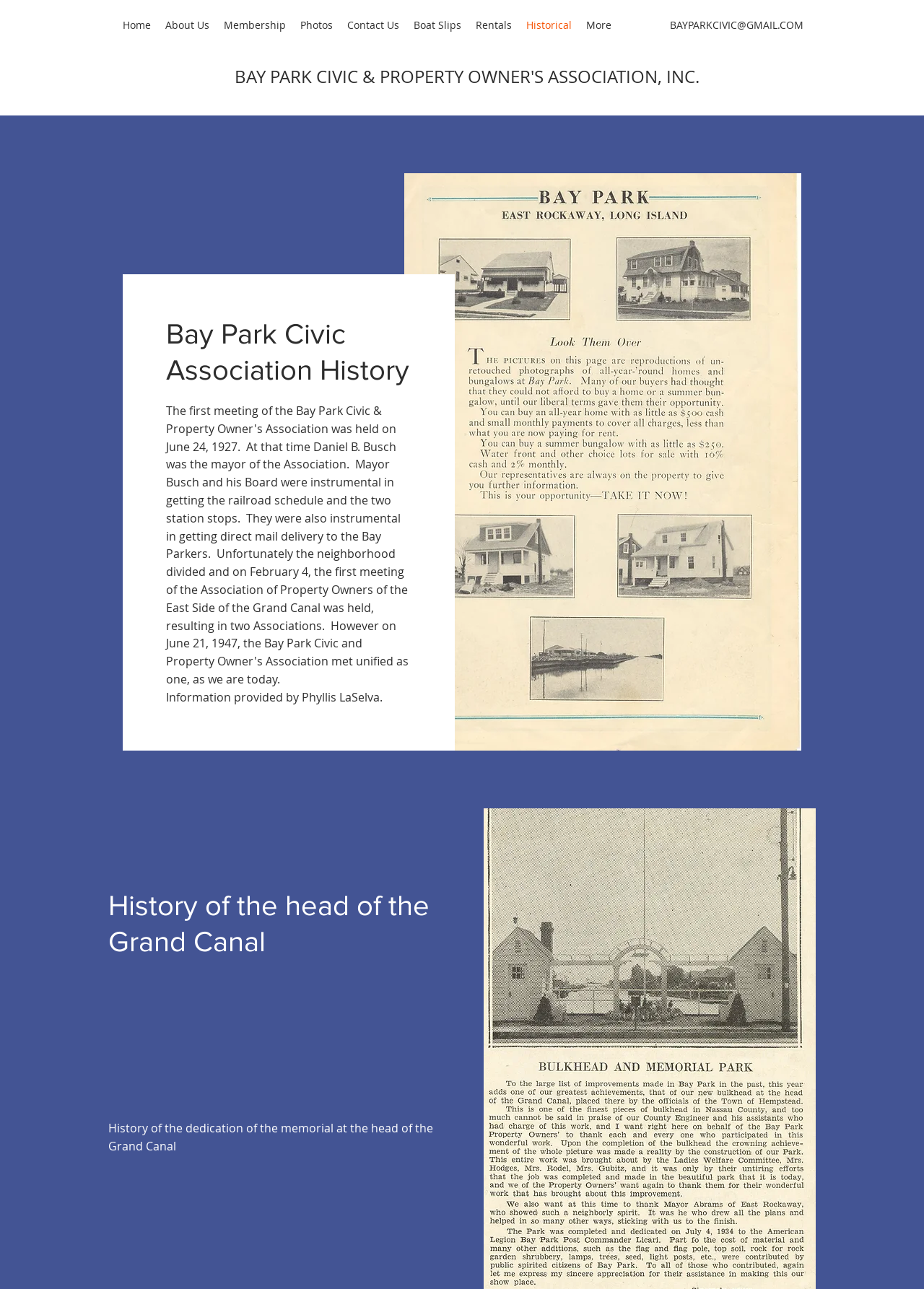Show the bounding box coordinates of the element that should be clicked to complete the task: "Read about 'IFA Look Forward to Working with New Food Regulator'".

None